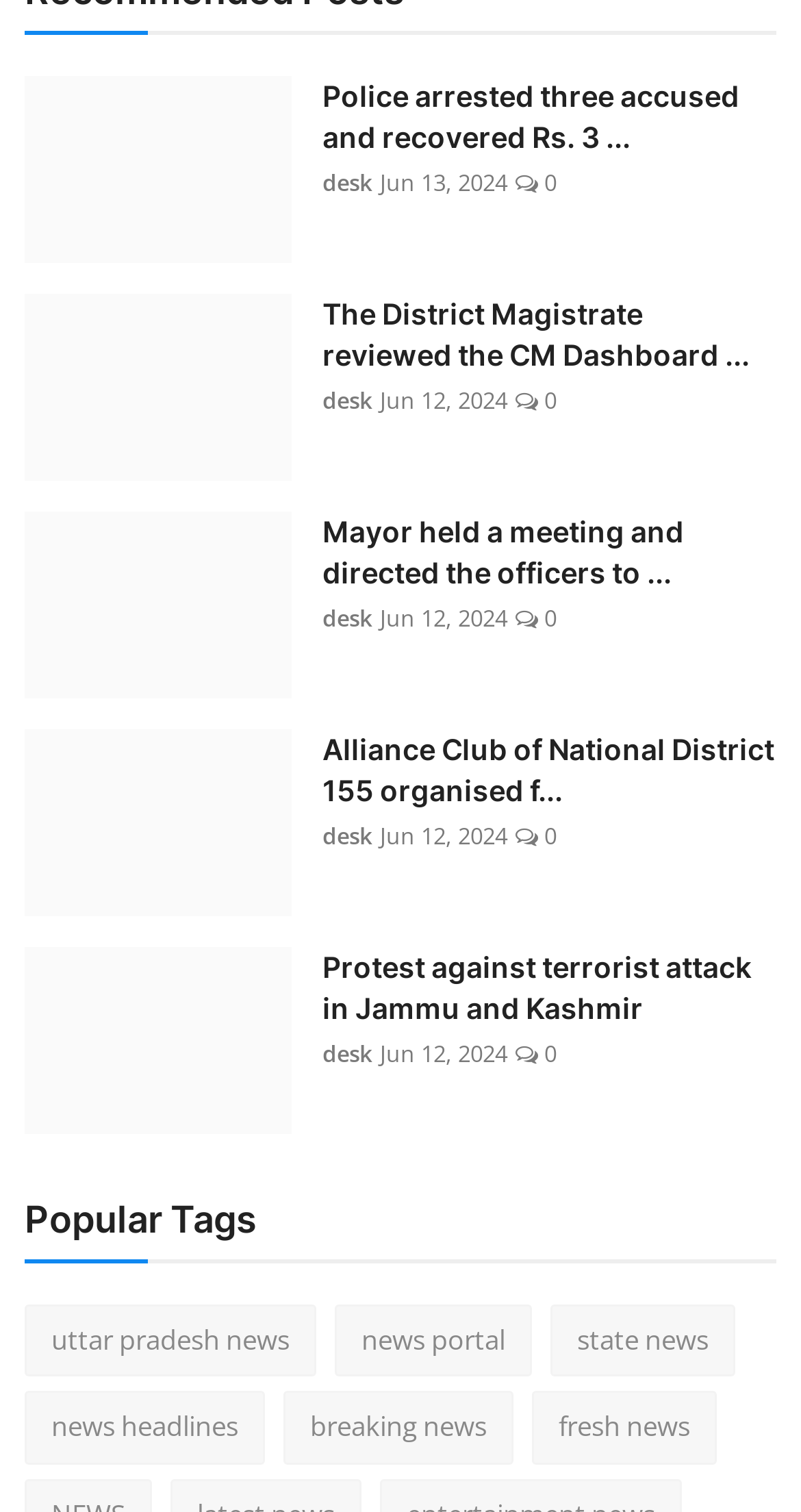Could you indicate the bounding box coordinates of the region to click in order to complete this instruction: "Read news about police arresting three accused".

[0.031, 0.05, 0.364, 0.174]